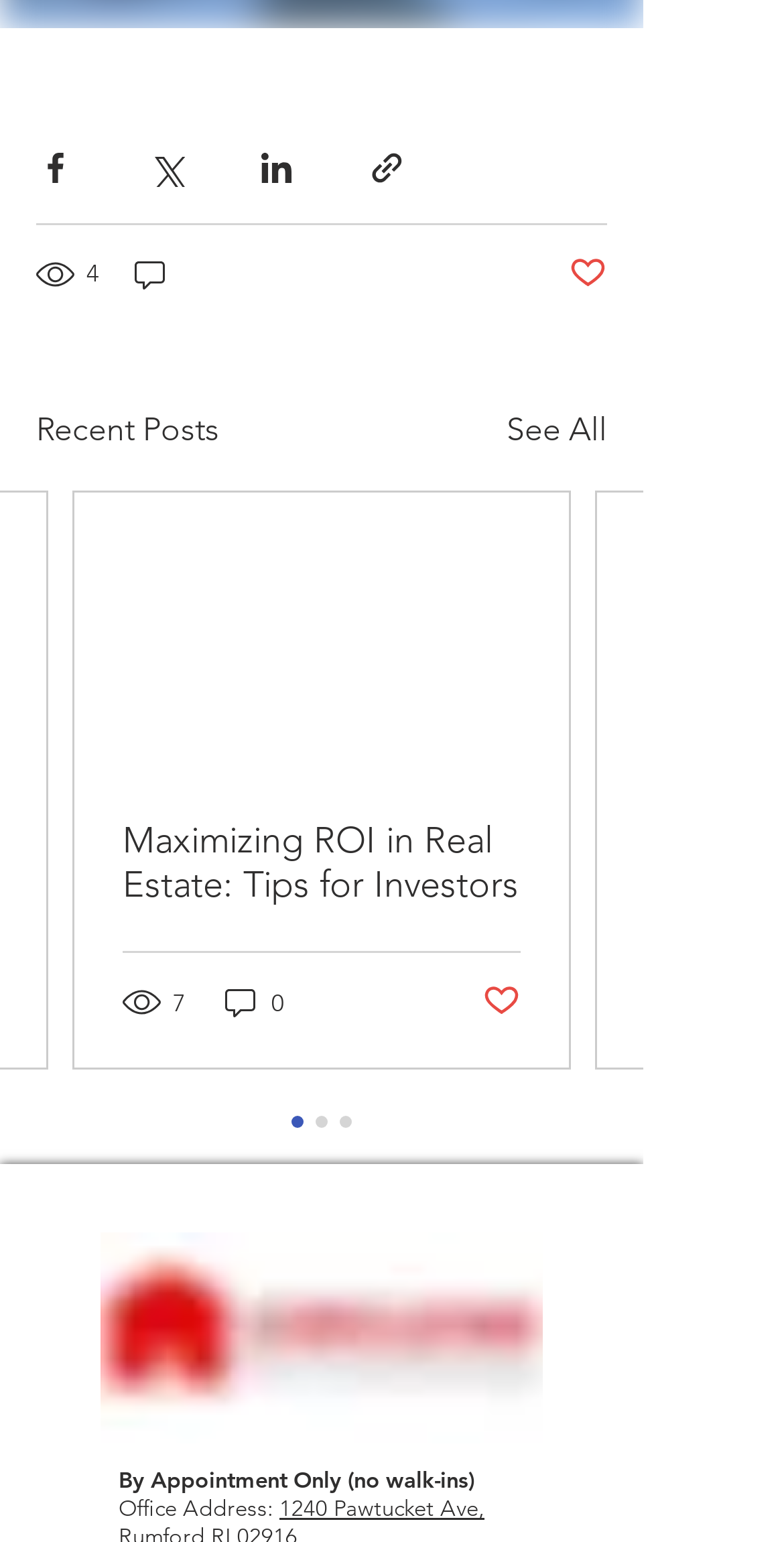Please provide the bounding box coordinates for the UI element as described: "See All". The coordinates must be four floats between 0 and 1, represented as [left, top, right, bottom].

[0.646, 0.263, 0.774, 0.294]